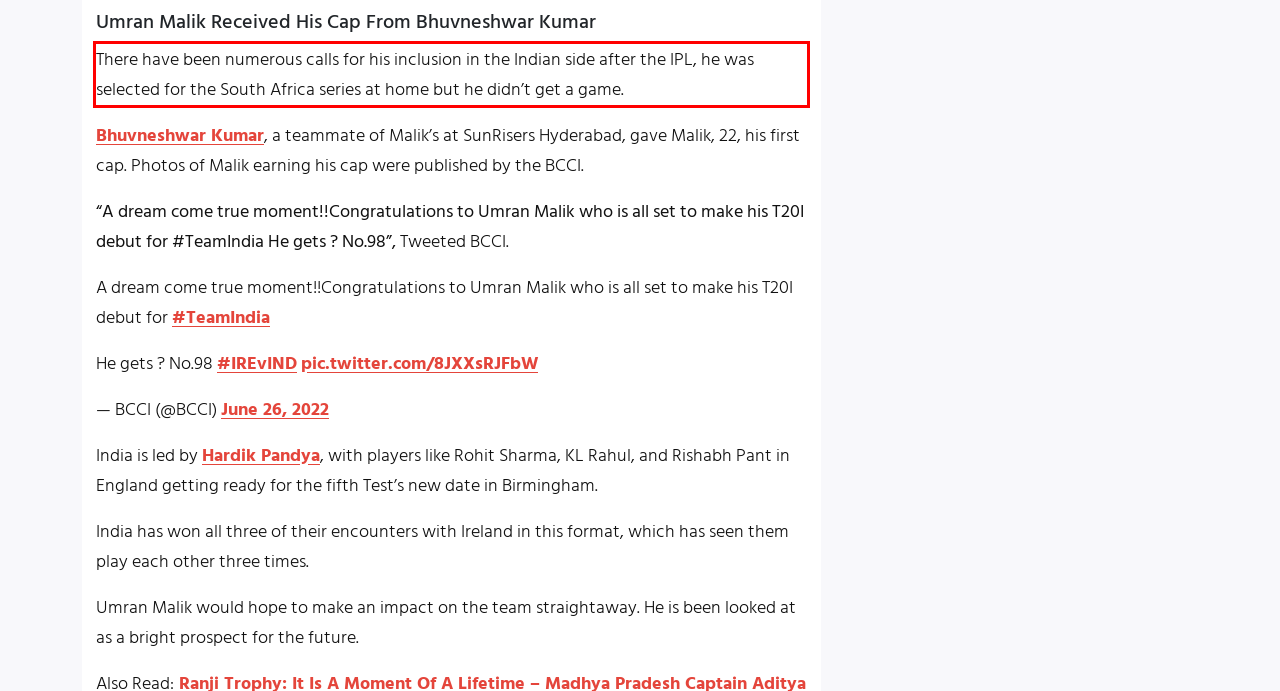You are presented with a webpage screenshot featuring a red bounding box. Perform OCR on the text inside the red bounding box and extract the content.

There have been numerous calls for his inclusion in the Indian side after the IPL, he was selected for the South Africa series at home but he didn’t get a game.